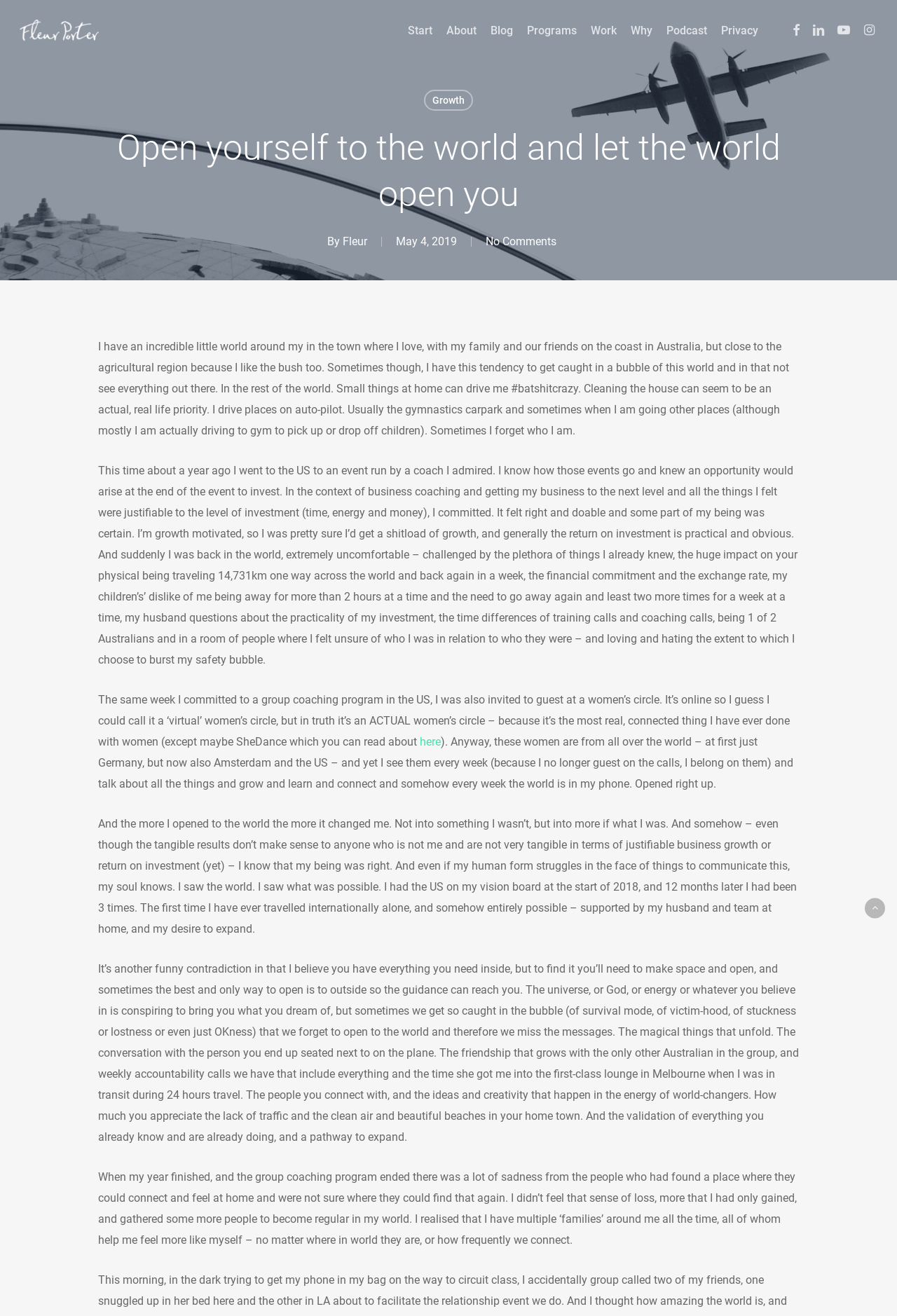Can you specify the bounding box coordinates for the region that should be clicked to fulfill this instruction: "Scroll to the top of the page".

[0.964, 0.682, 0.987, 0.698]